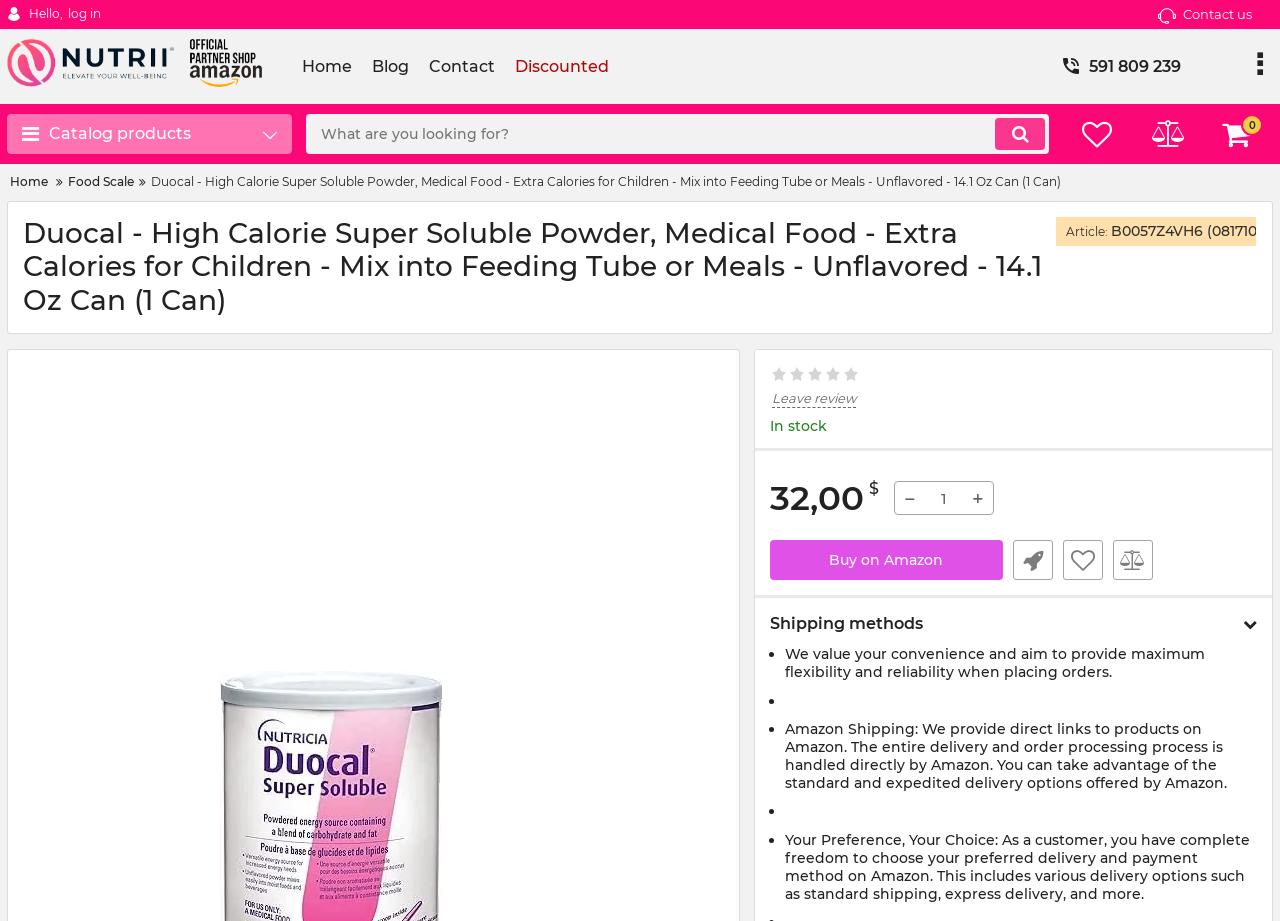Select the bounding box coordinates of the element I need to click to carry out the following instruction: "Click on the 'Buy on Amazon' button".

[0.601, 0.586, 0.784, 0.629]